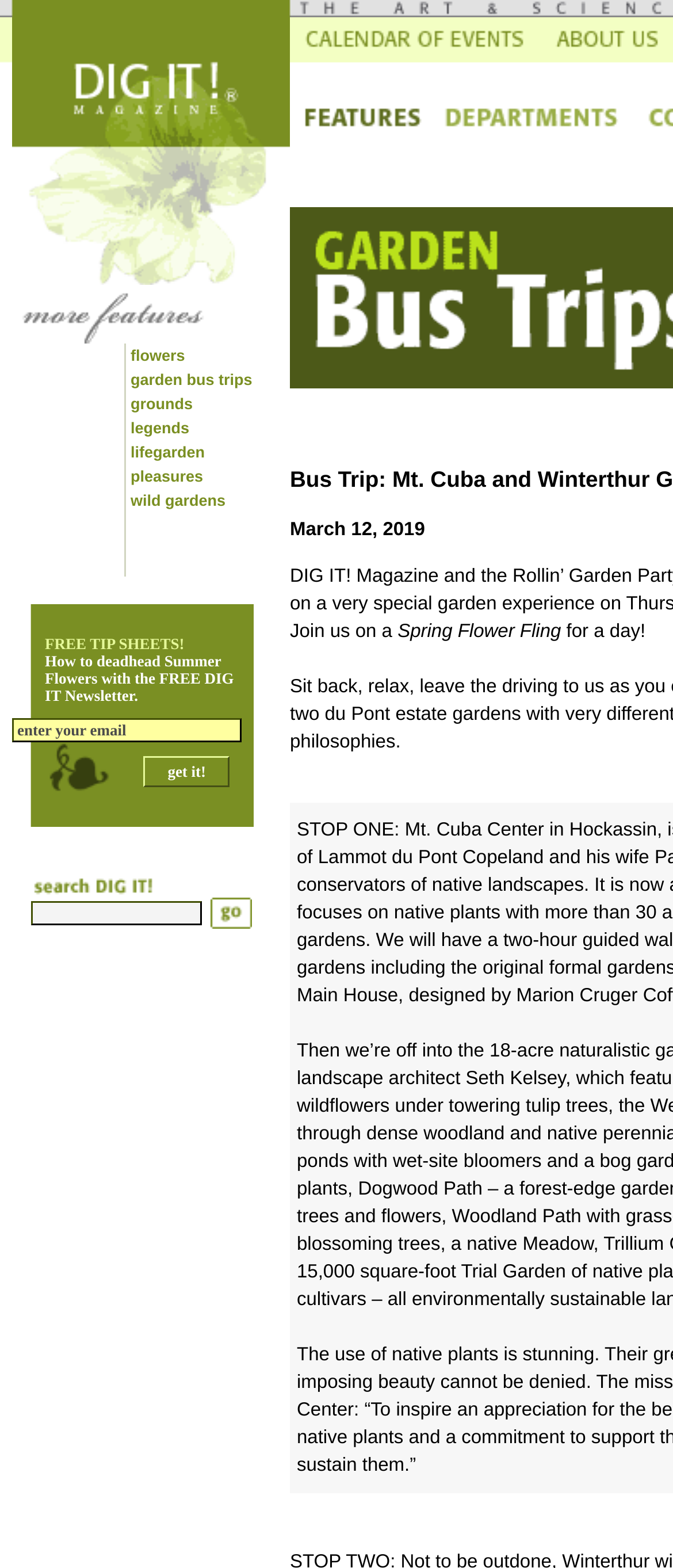Please identify the bounding box coordinates of the clickable area that will allow you to execute the instruction: "click the 'get it!' button".

[0.213, 0.482, 0.342, 0.501]